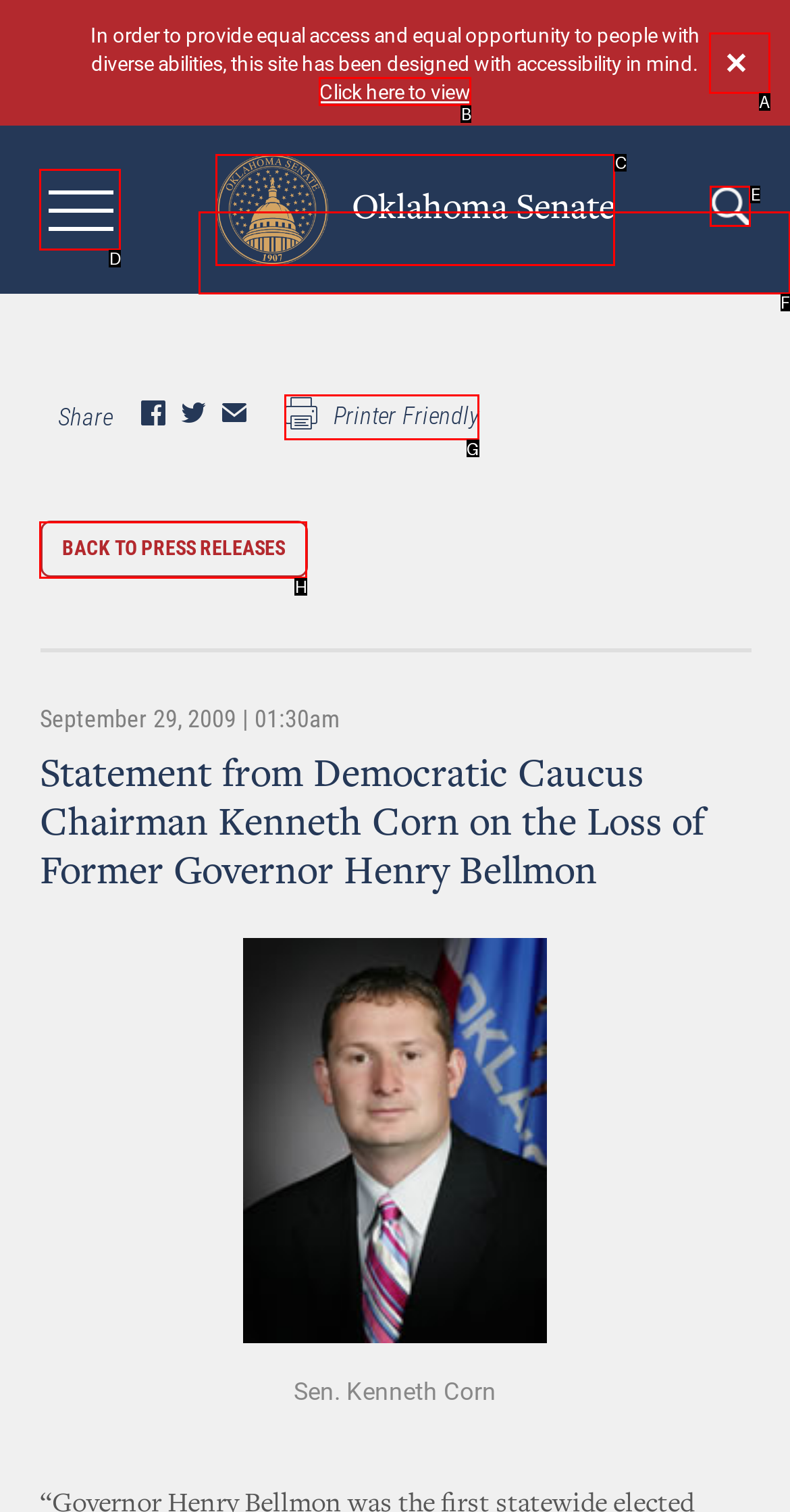Identify the correct option to click in order to accomplish the task: Click on Printer Friendly Provide your answer with the letter of the selected choice.

G